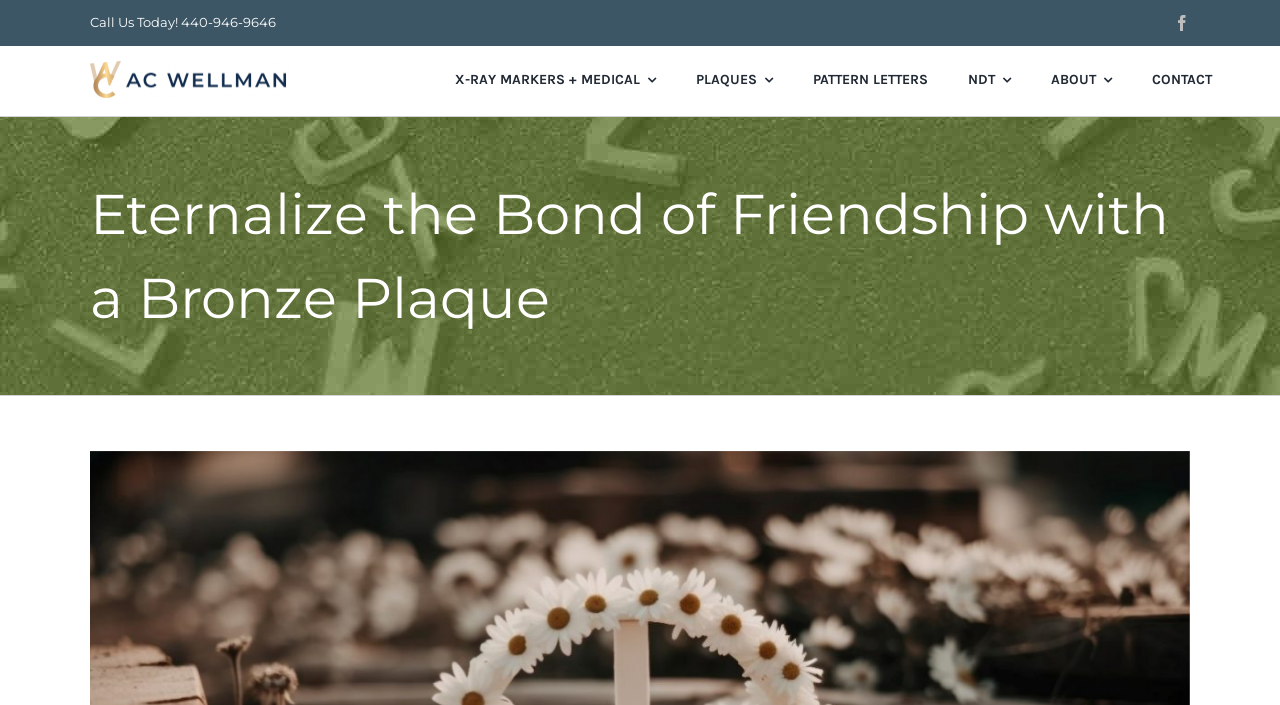What is the company's logo?
Can you provide a detailed and comprehensive answer to the question?

I found the company's logo by looking at the top-left section of the webpage, where it has a horizontal logo with the company name 'AC Wellman'.